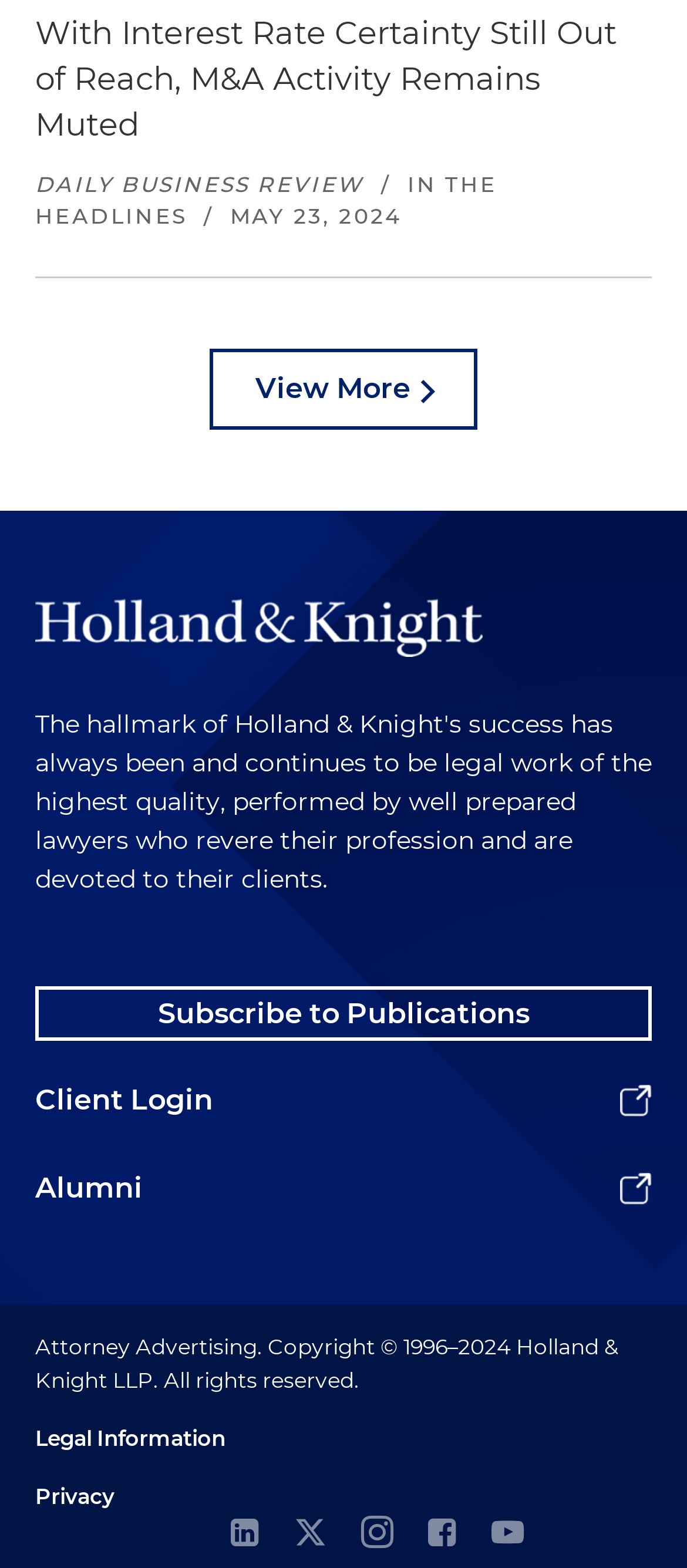Is there a login option for clients?
With the help of the image, please provide a detailed response to the question.

The presence of a login option for clients can be determined by looking at the link element with the text 'Client Login' which is located at the top of the webpage.